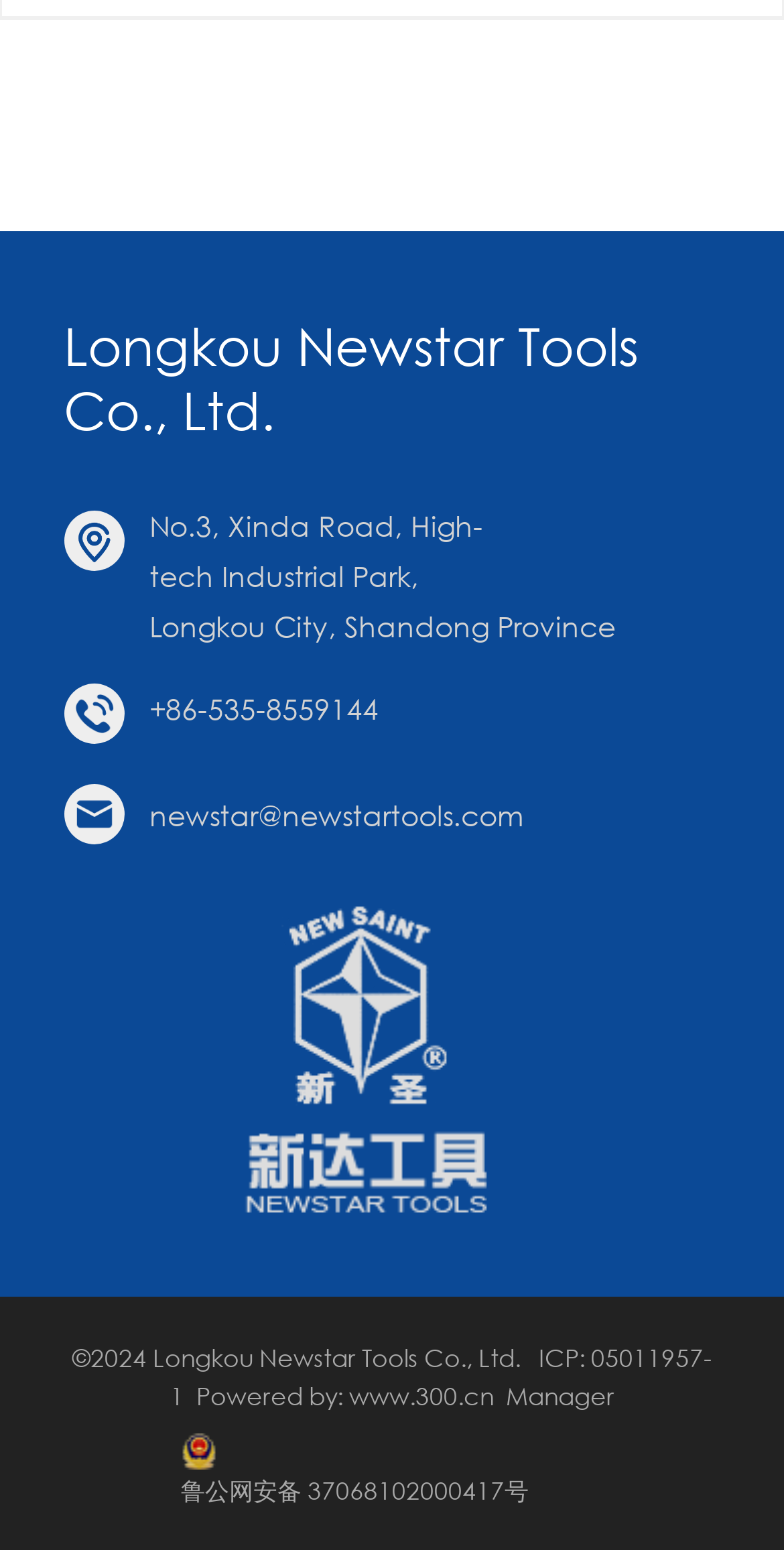What is the phone number of the company?
Based on the image, answer the question with as much detail as possible.

The phone number can be found in the link elements with the bounding box coordinates [0.191, 0.444, 0.265, 0.469] and [0.265, 0.444, 0.483, 0.469].